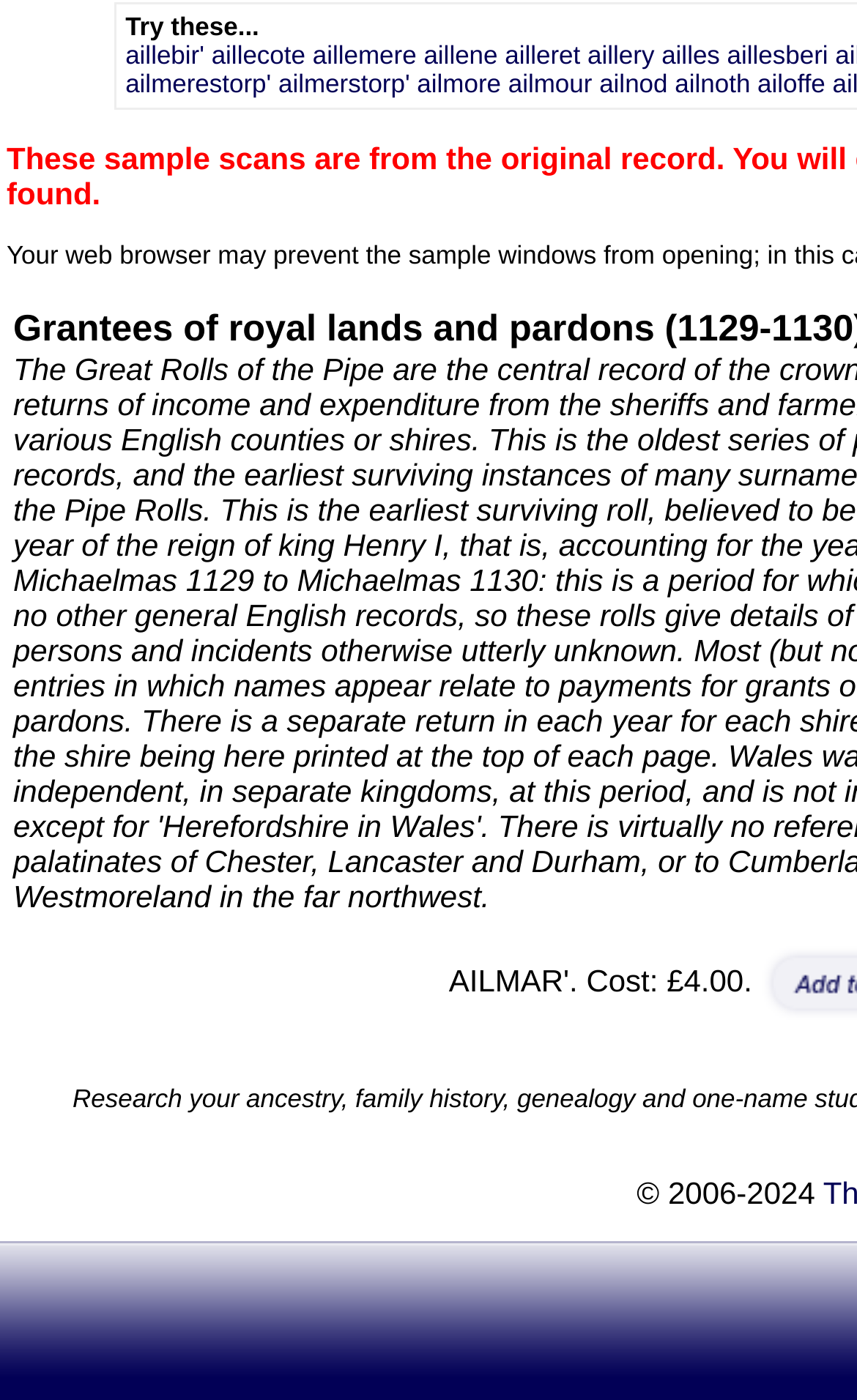Provide the bounding box coordinates, formatted as (top-left x, top-left y, bottom-right x, bottom-right y), with all values being floating point numbers between 0 and 1. Identify the bounding box of the UI element that matches the description: ailmerestorp'

[0.146, 0.05, 0.316, 0.071]